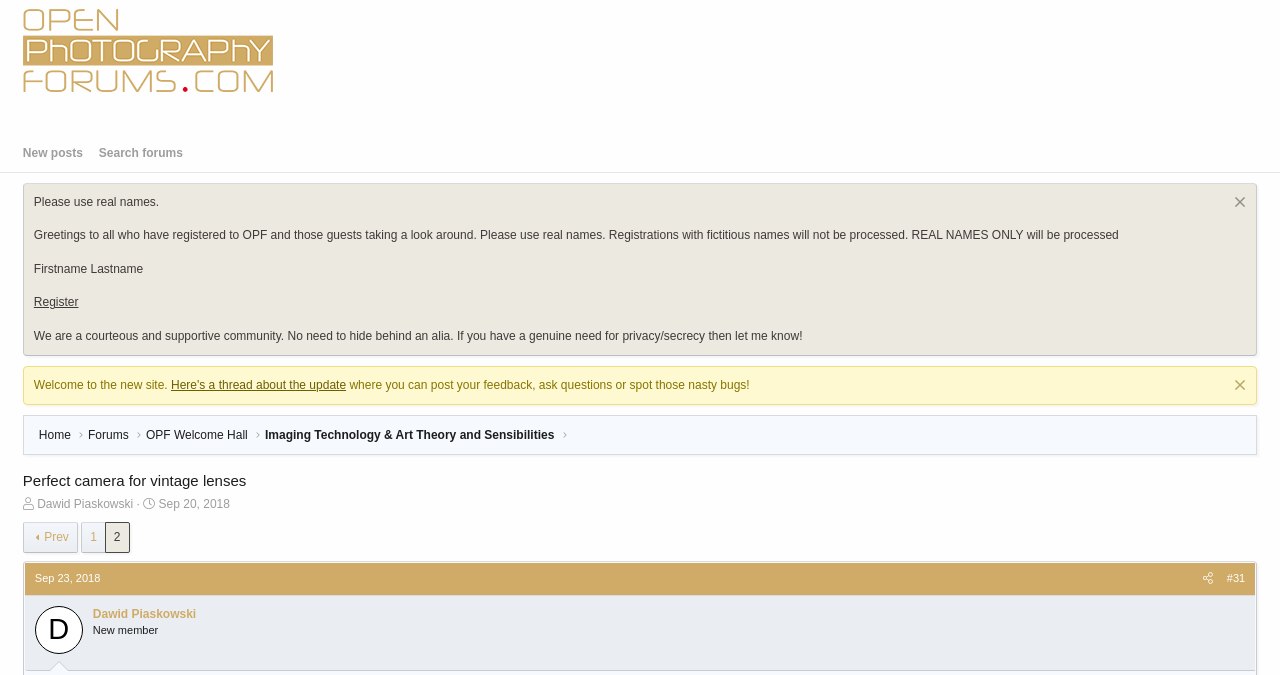Please identify the bounding box coordinates of the region to click in order to complete the given instruction: "Read about People's Daily". The coordinates should be four float numbers between 0 and 1, i.e., [left, top, right, bottom].

None